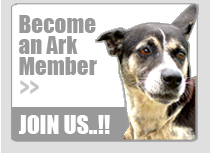What is the purpose of the bold texts?
Please analyze the image and answer the question with as much detail as possible.

The bold texts 'Become an Ark Member' and 'JOIN US..!!' are overlaying the image, emphasizing the invitation to support the cause and encouraging potential members to contribute to the well-being of animals like the one depicted.